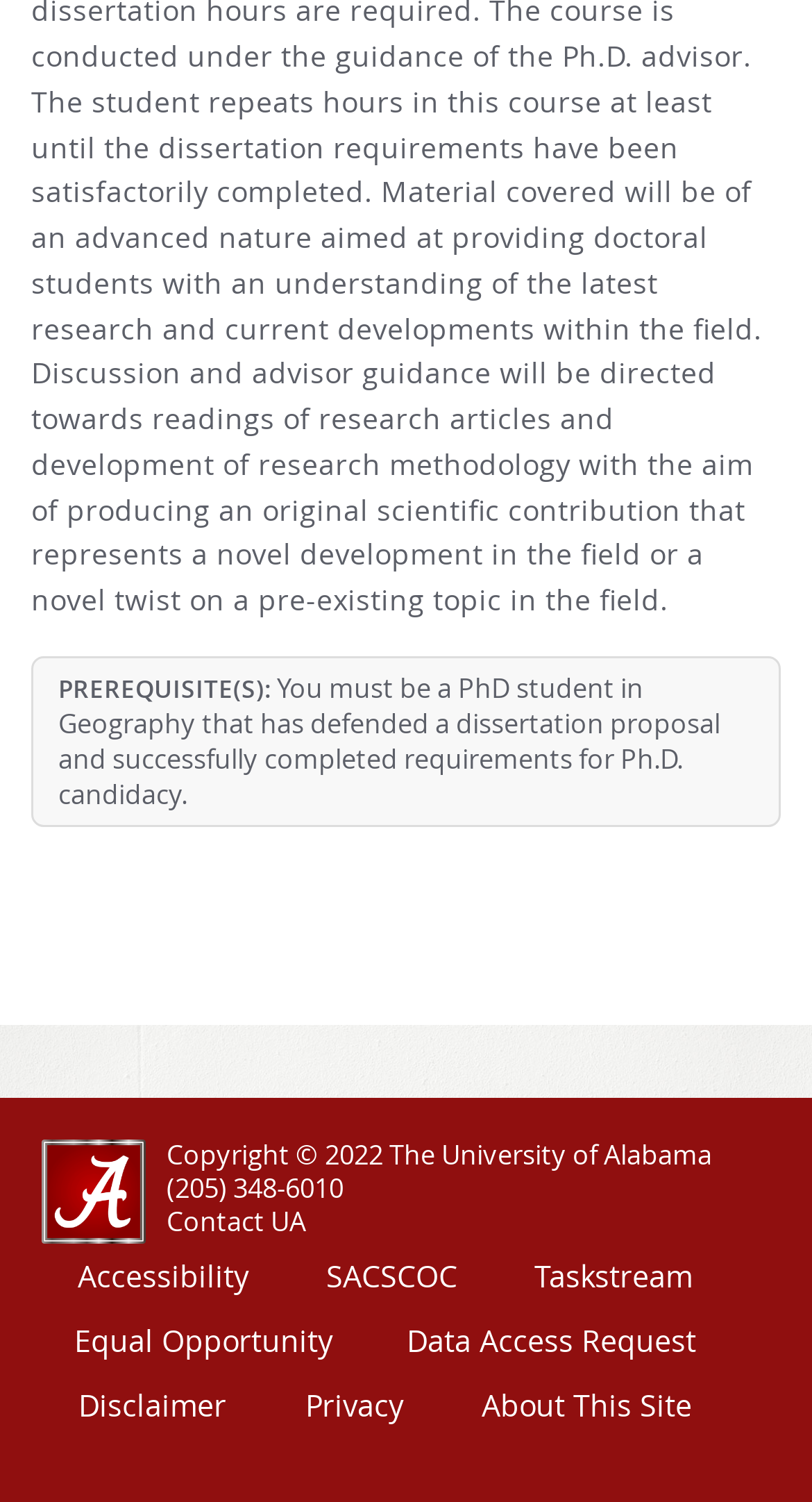How many links are present at the bottom of the webpage?
Please look at the screenshot and answer in one word or a short phrase.

11